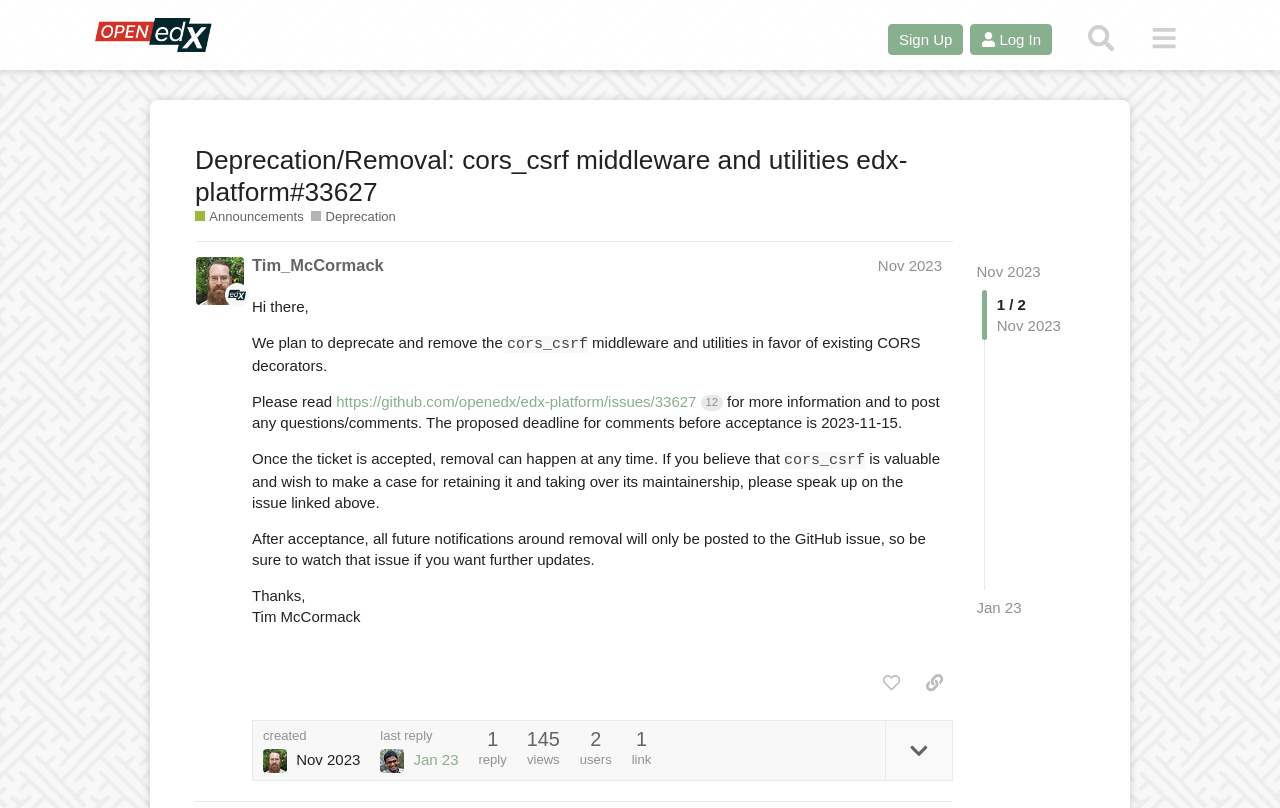Extract the main heading text from the webpage.

Deprecation/Removal: cors_csrf middleware and utilities edx-platform#33627